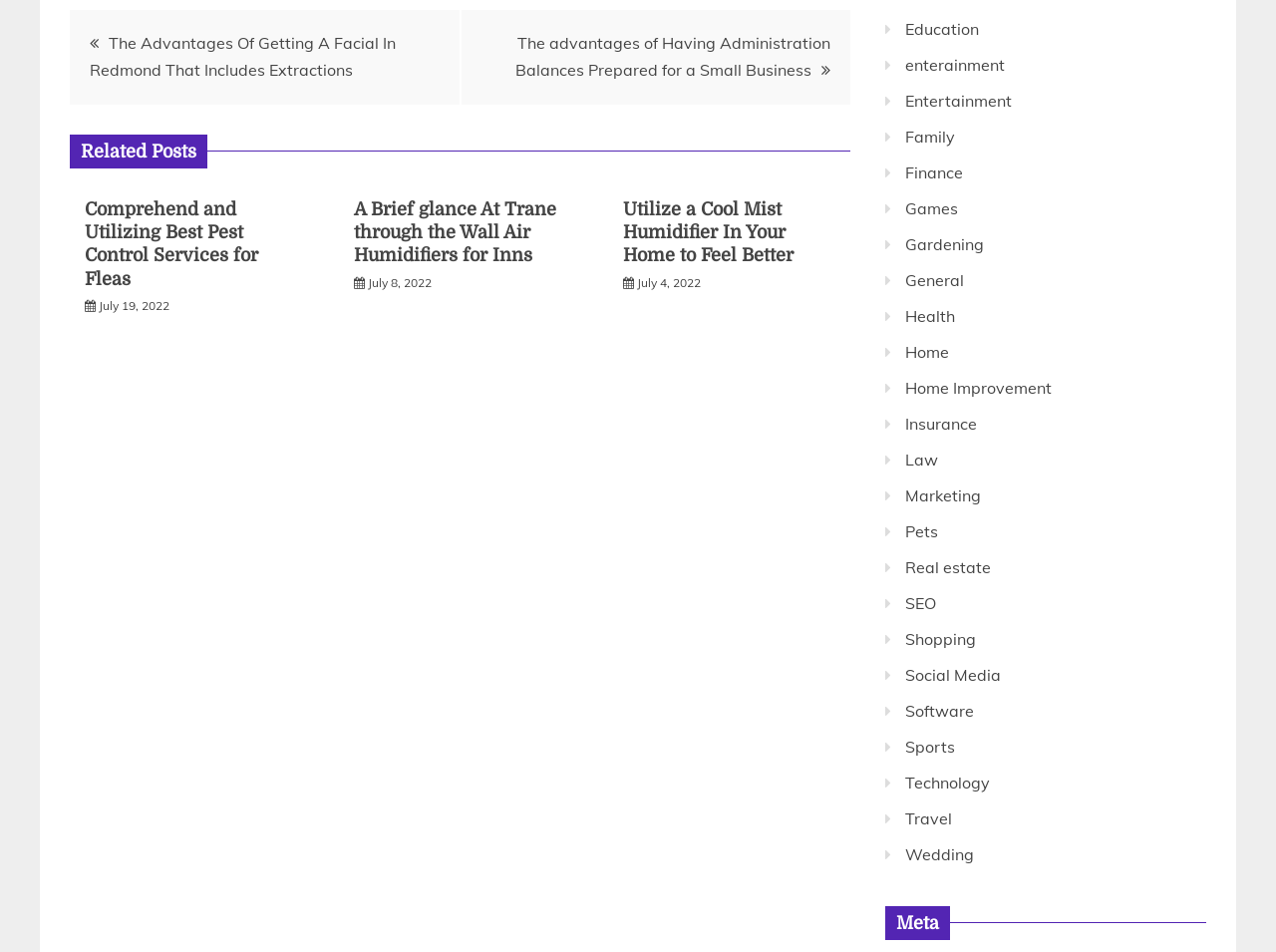Locate the bounding box coordinates of the element you need to click to accomplish the task described by this instruction: "Check 'July 19, 2022'".

[0.077, 0.313, 0.133, 0.329]